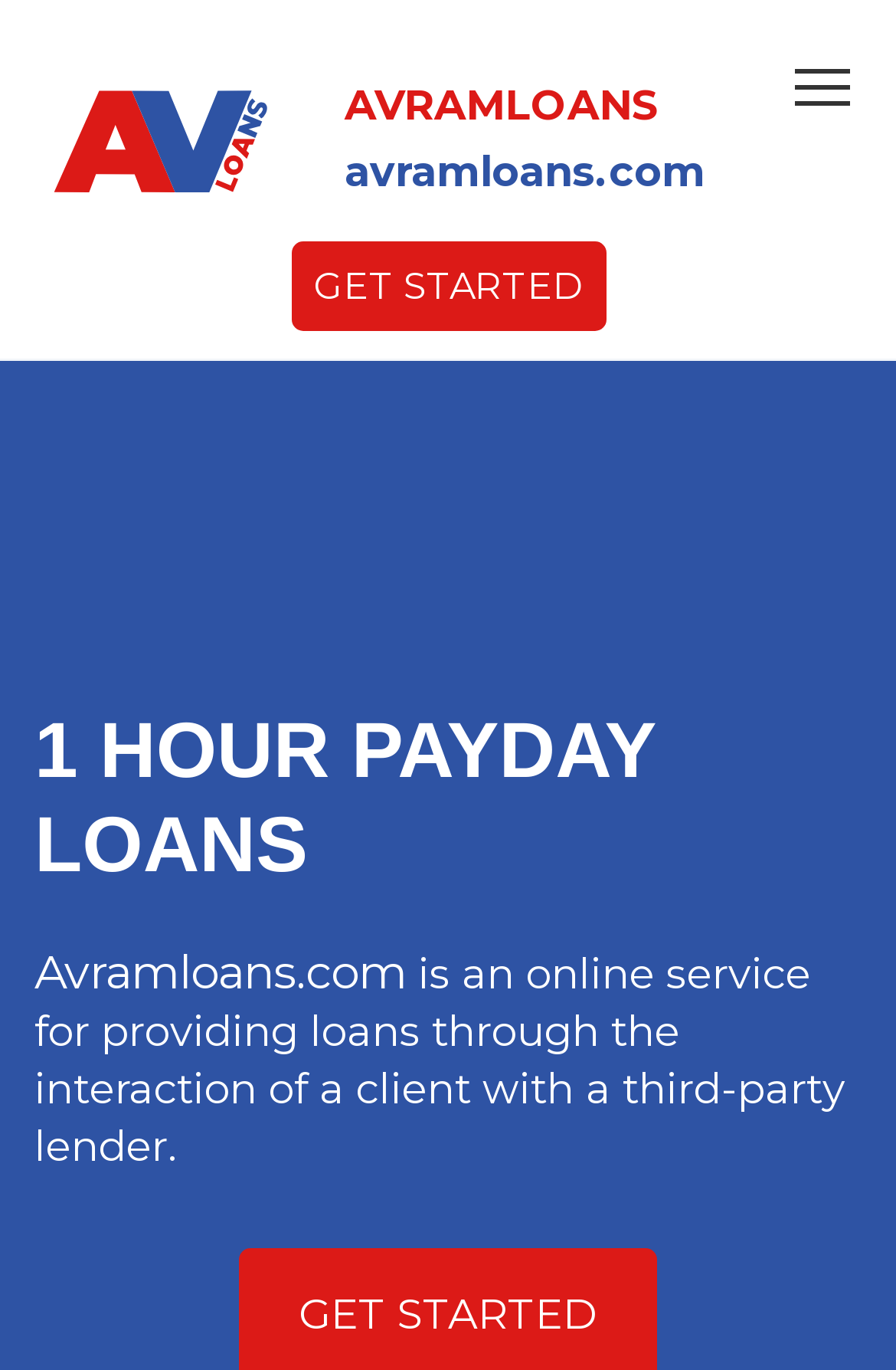What is the purpose of Avramloans?
Please answer the question with a detailed response using the information from the screenshot.

The purpose of Avramloans can be inferred from the text 'Avramloans.com is an online service for providing loans through the interaction of a client with a third-party lender.' which explains the service's functionality.